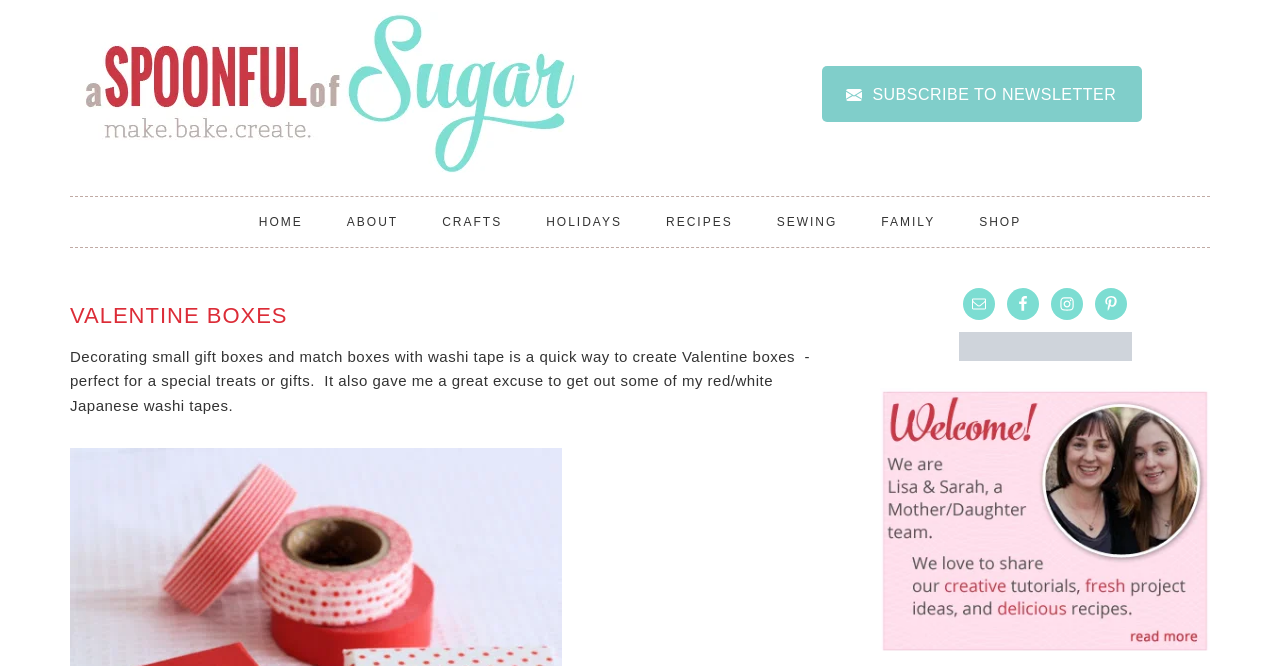Locate the bounding box coordinates of the element I should click to achieve the following instruction: "Click on the 'HOME' link".

[0.185, 0.296, 0.254, 0.371]